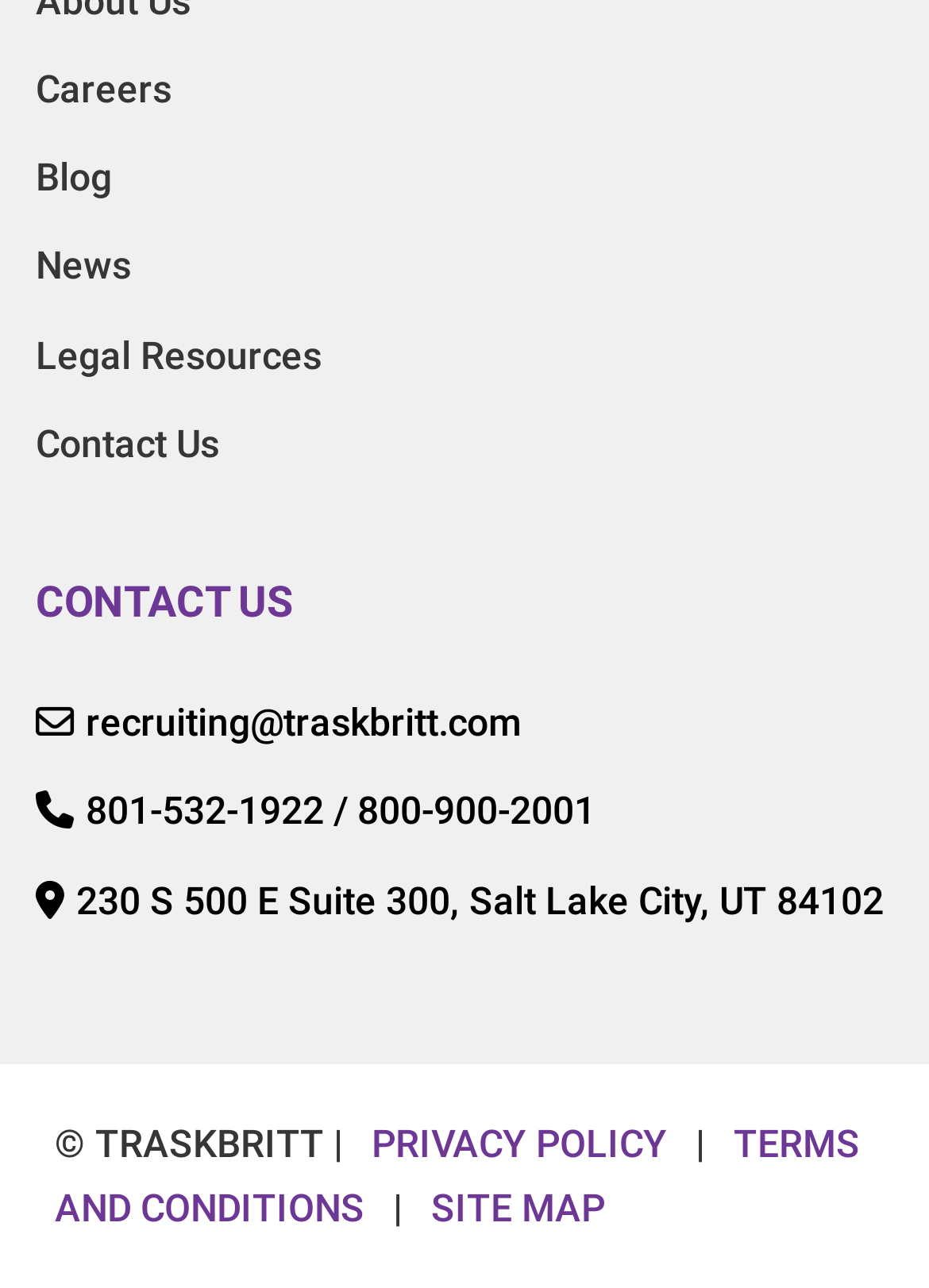Using the description "TERMS AND CONDITIONS", locate and provide the bounding box of the UI element.

[0.059, 0.87, 0.926, 0.956]